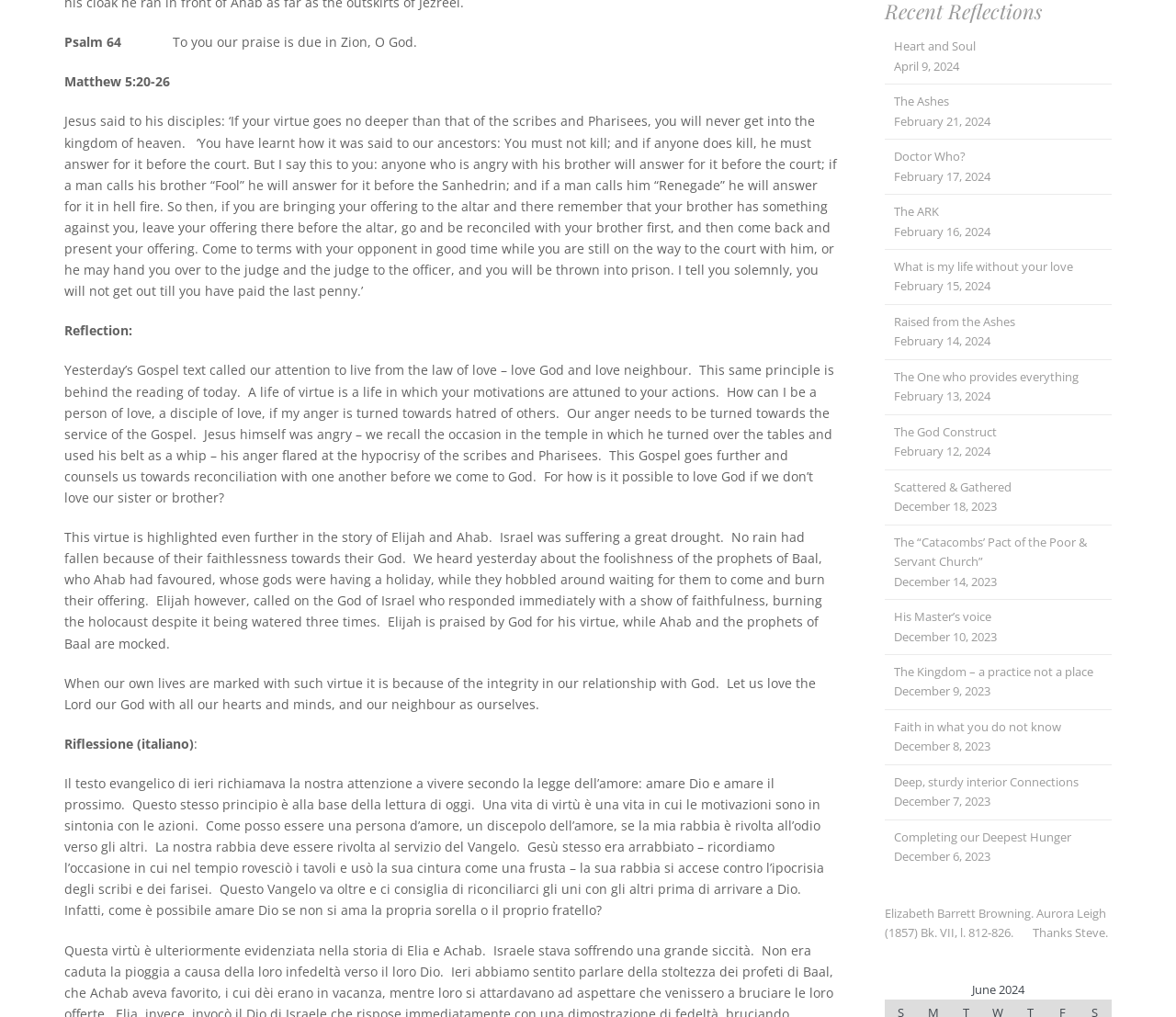Identify the coordinates of the bounding box for the element described below: "Raised from the Ashes". Return the coordinates as four float numbers between 0 and 1: [left, top, right, bottom].

[0.76, 0.308, 0.863, 0.324]